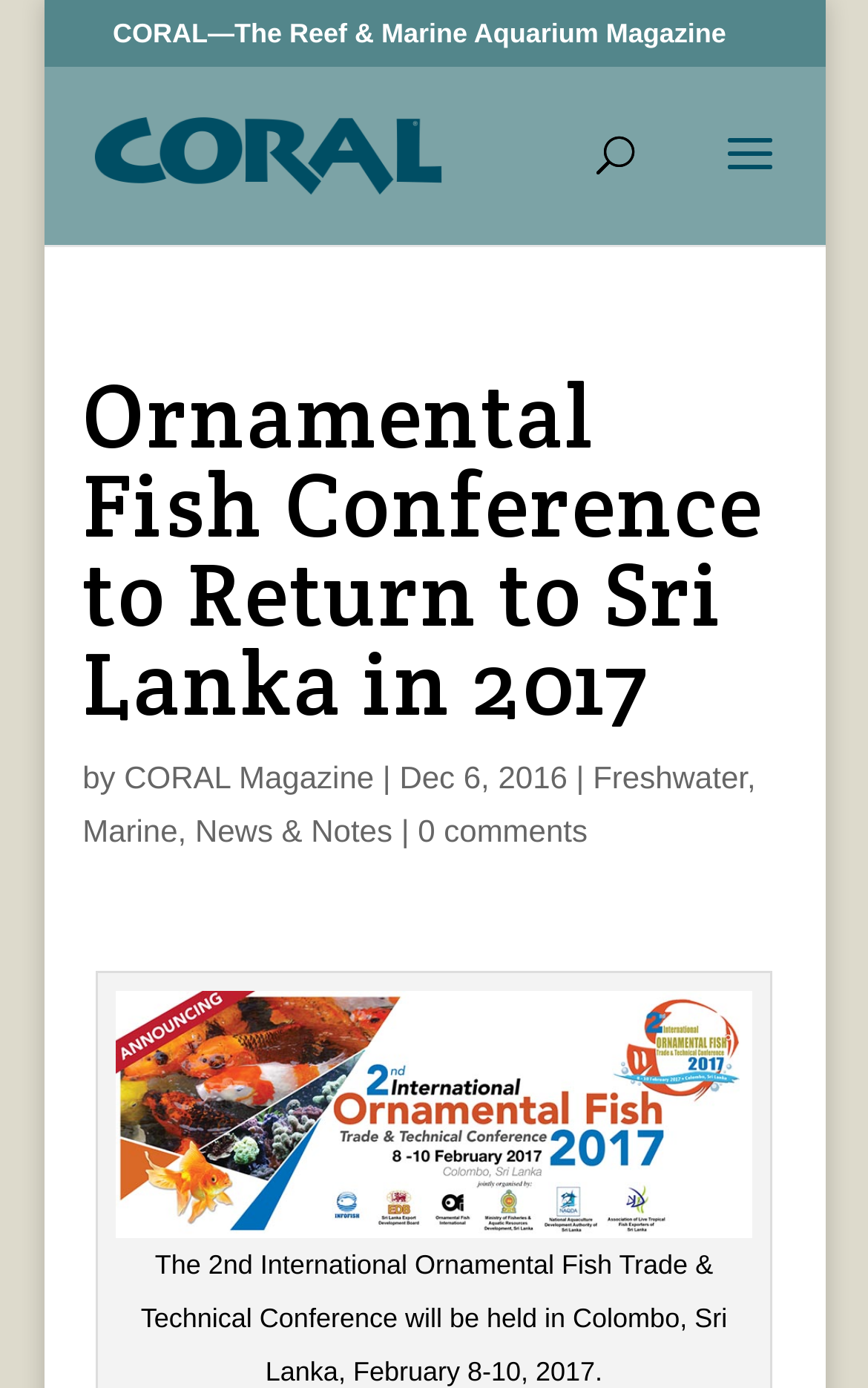What is the name of the hotel where the conference will be held?
Please craft a detailed and exhaustive response to the question.

Although the name of the hotel is not explicitly mentioned on this webpage, based on the meta description, we know that the conference will be held at the Kingsbury Hotel, Colombo.